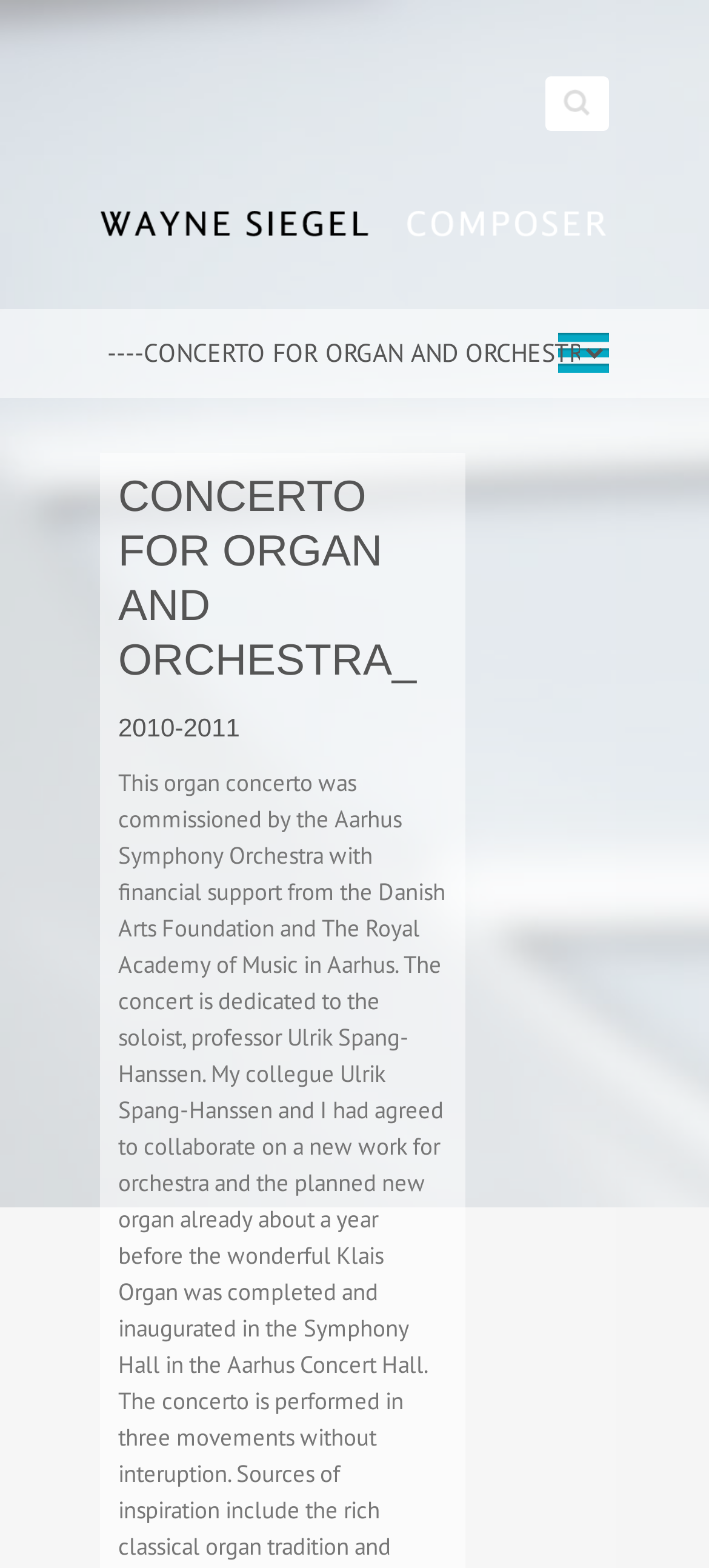What is the name of the composer? Refer to the image and provide a one-word or short phrase answer.

Wayne Siegel